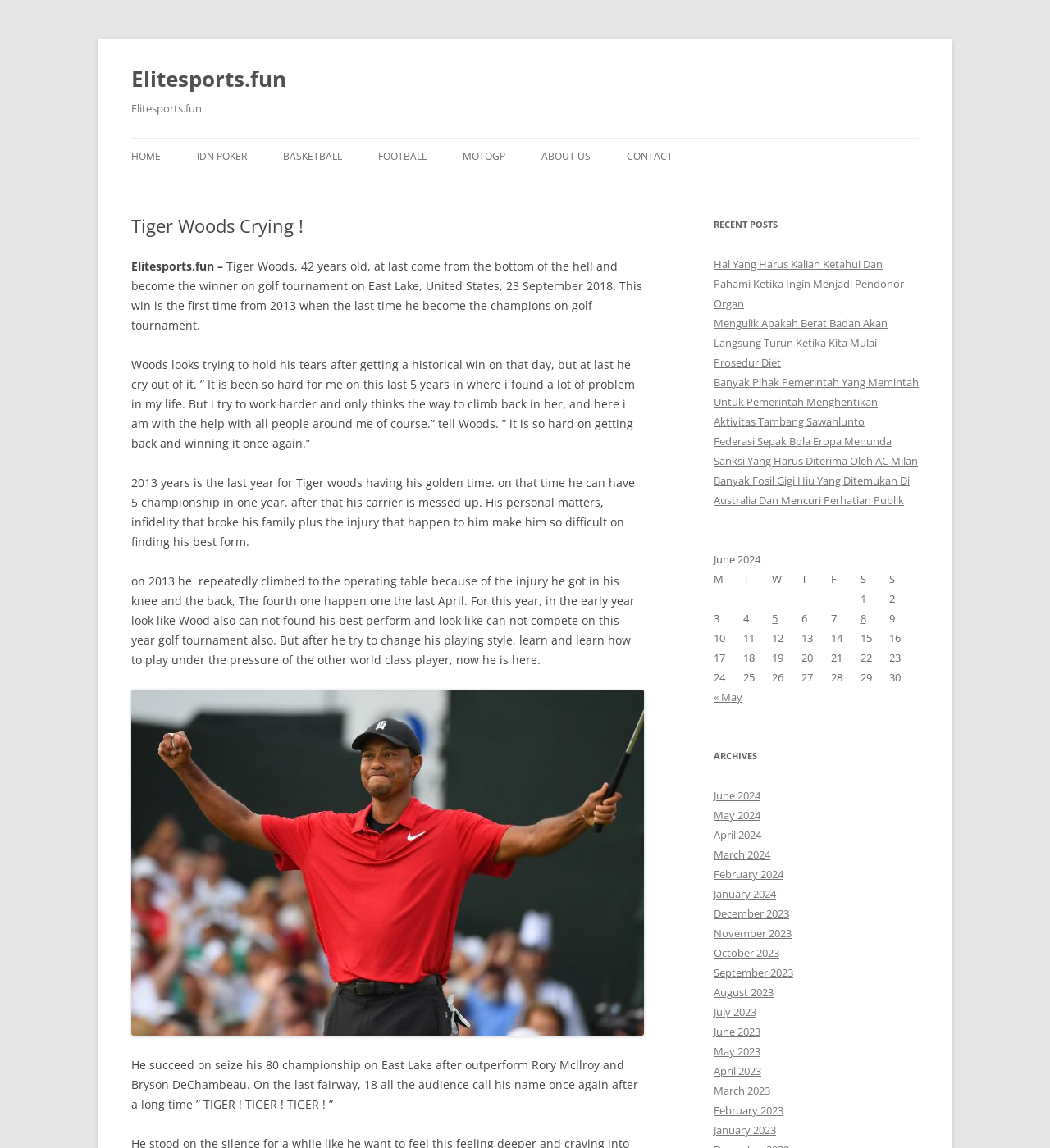What is the name of the golf tournament where Tiger Woods won?
Answer the question with just one word or phrase using the image.

East Lake